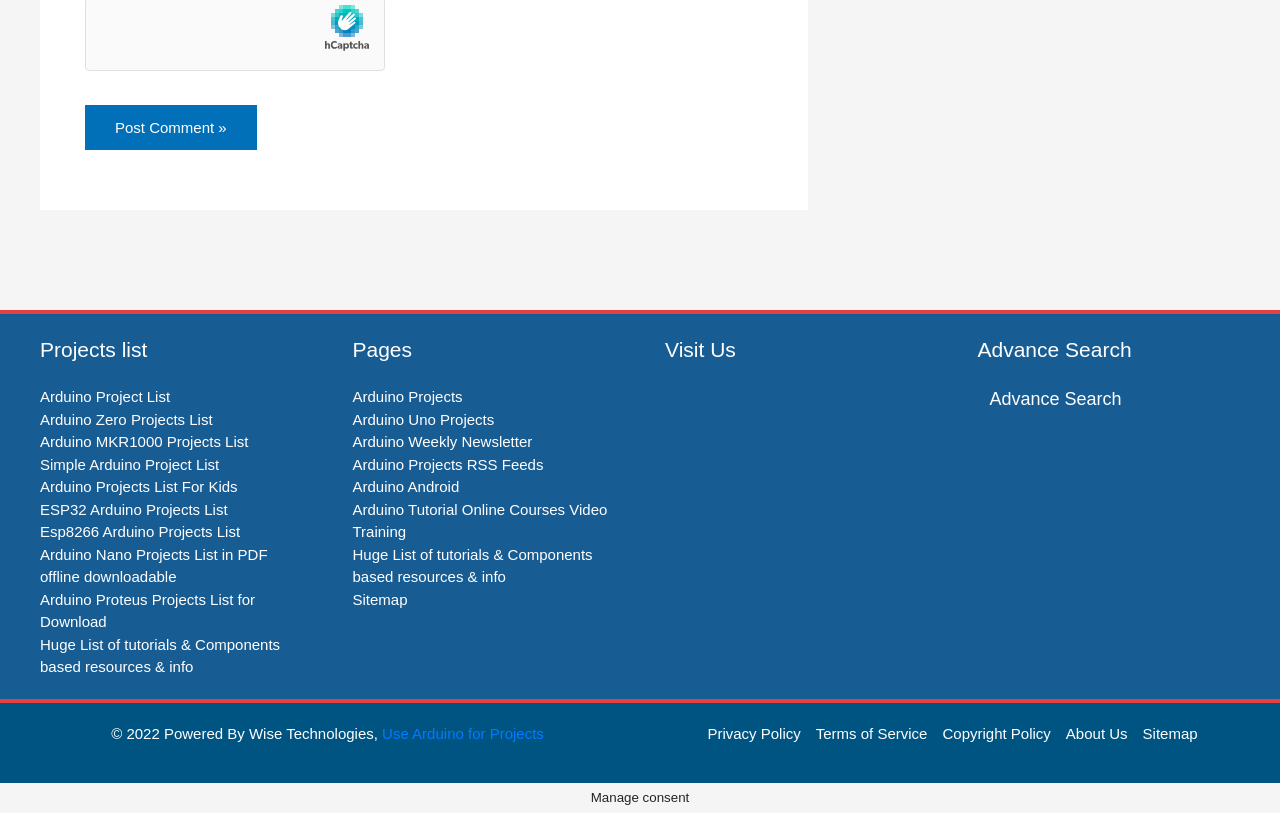Utilize the details in the image to thoroughly answer the following question: What is the purpose of the 'Post Comment »' button?

The 'Post Comment »' button is located at the top of the webpage, indicating that it is a call-to-action element. Its purpose is to allow users to submit their comments, which is a common feature in blogs and online forums.